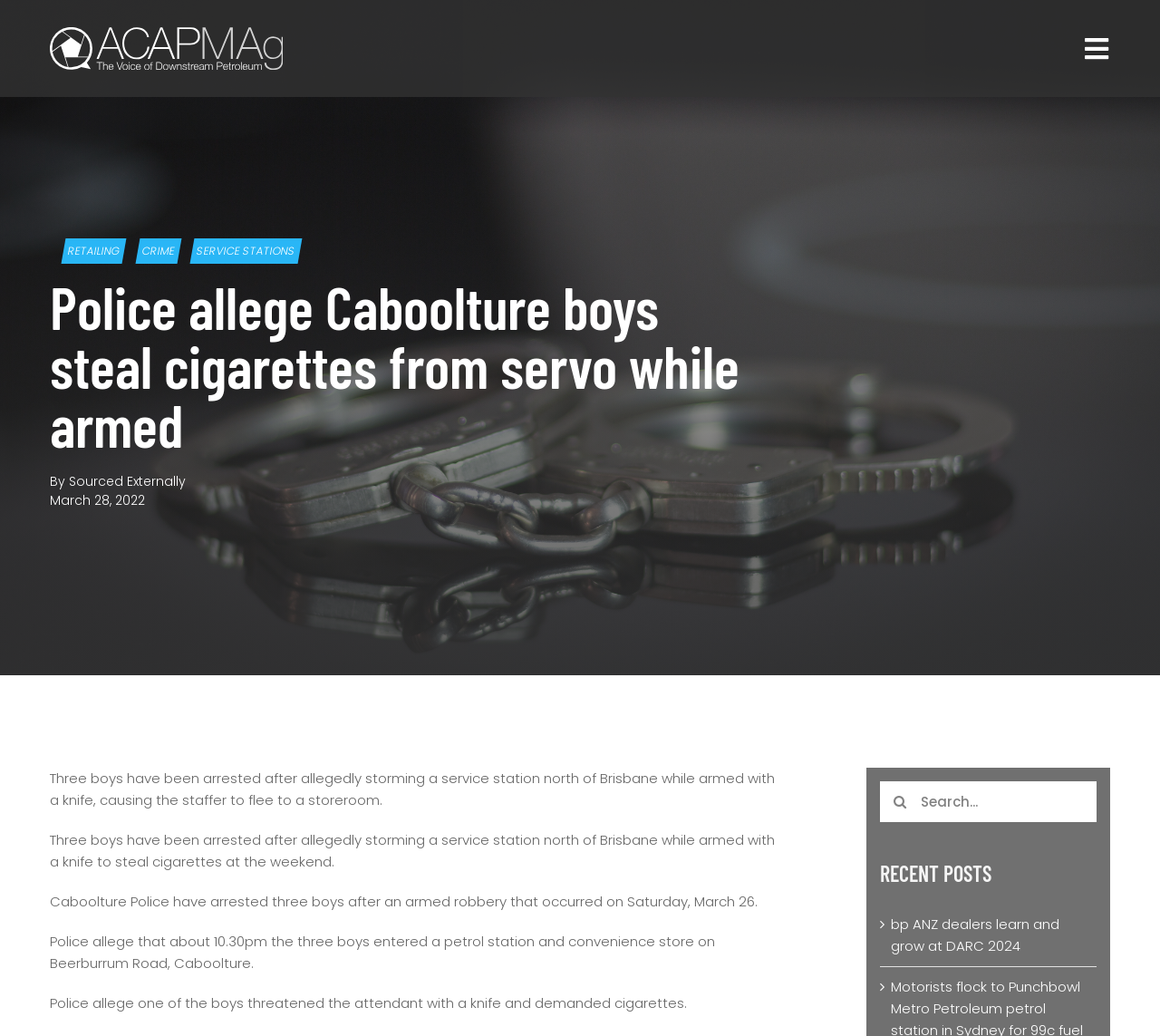Identify the bounding box coordinates of the section to be clicked to complete the task described by the following instruction: "Click the 'Toggle Navigation' button". The coordinates should be four float numbers between 0 and 1, formatted as [left, top, right, bottom].

[0.934, 0.034, 0.957, 0.06]